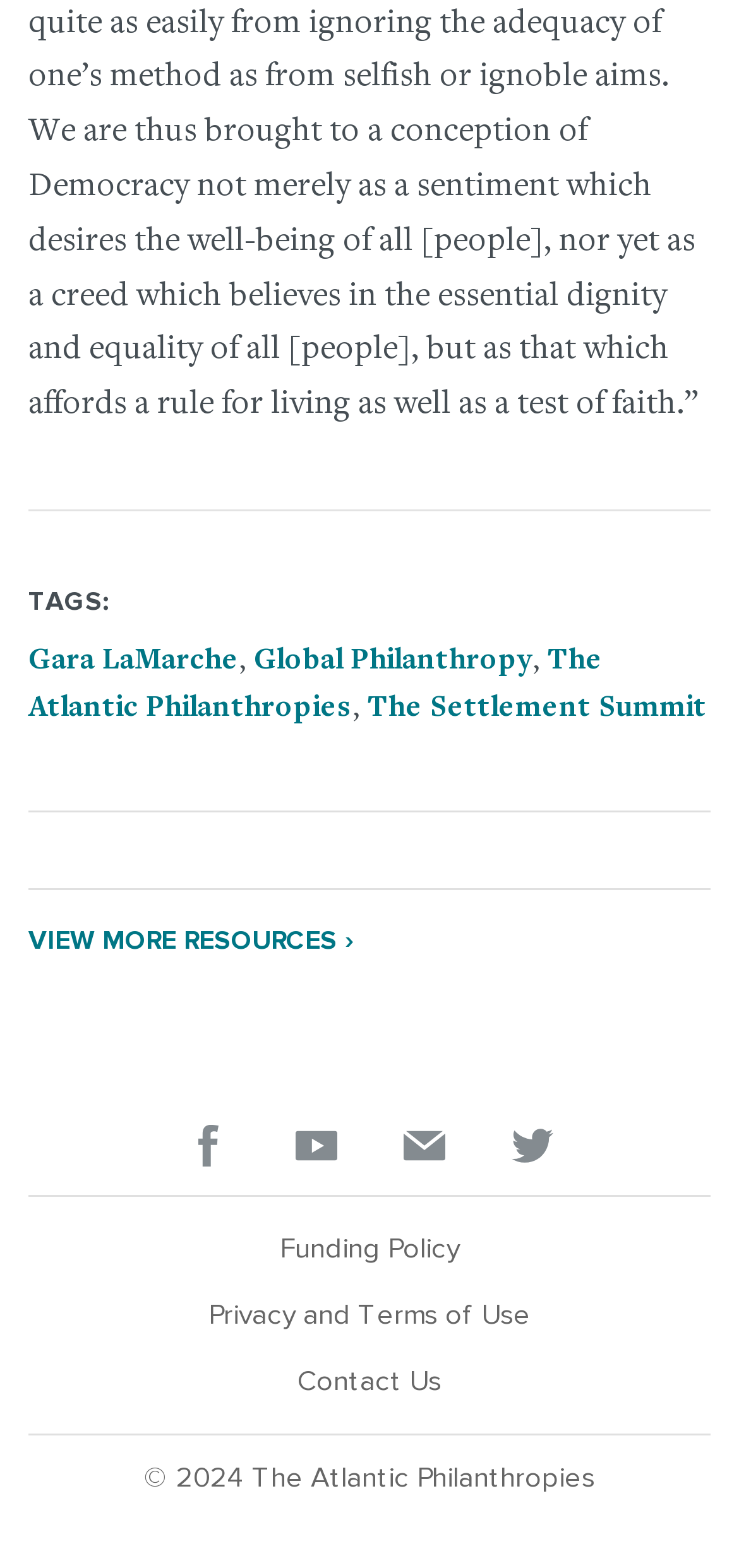Highlight the bounding box coordinates of the element you need to click to perform the following instruction: "View Funding Policy."

[0.038, 0.775, 0.962, 0.818]